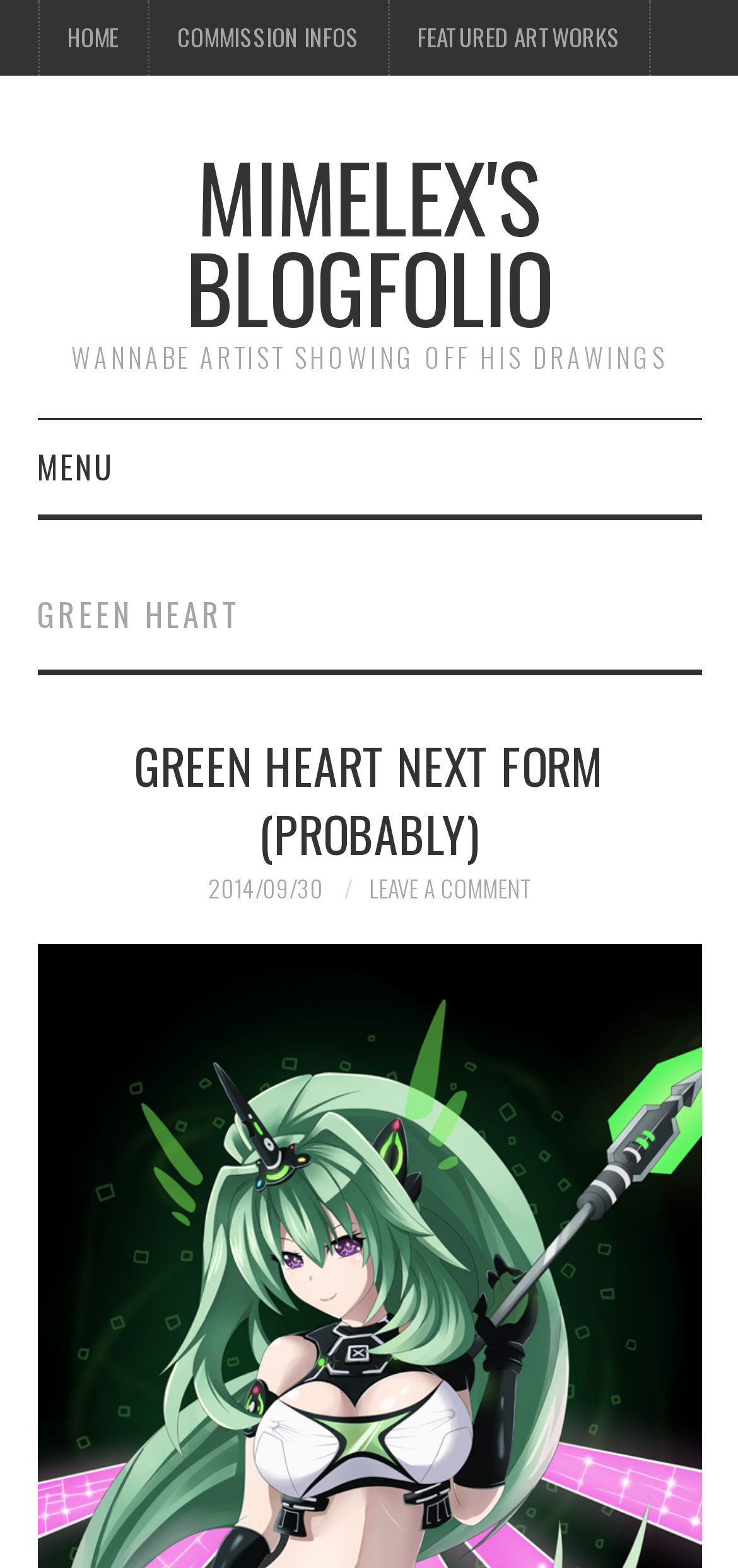Answer the following in one word or a short phrase: 
How many navigation links are at the top?

3